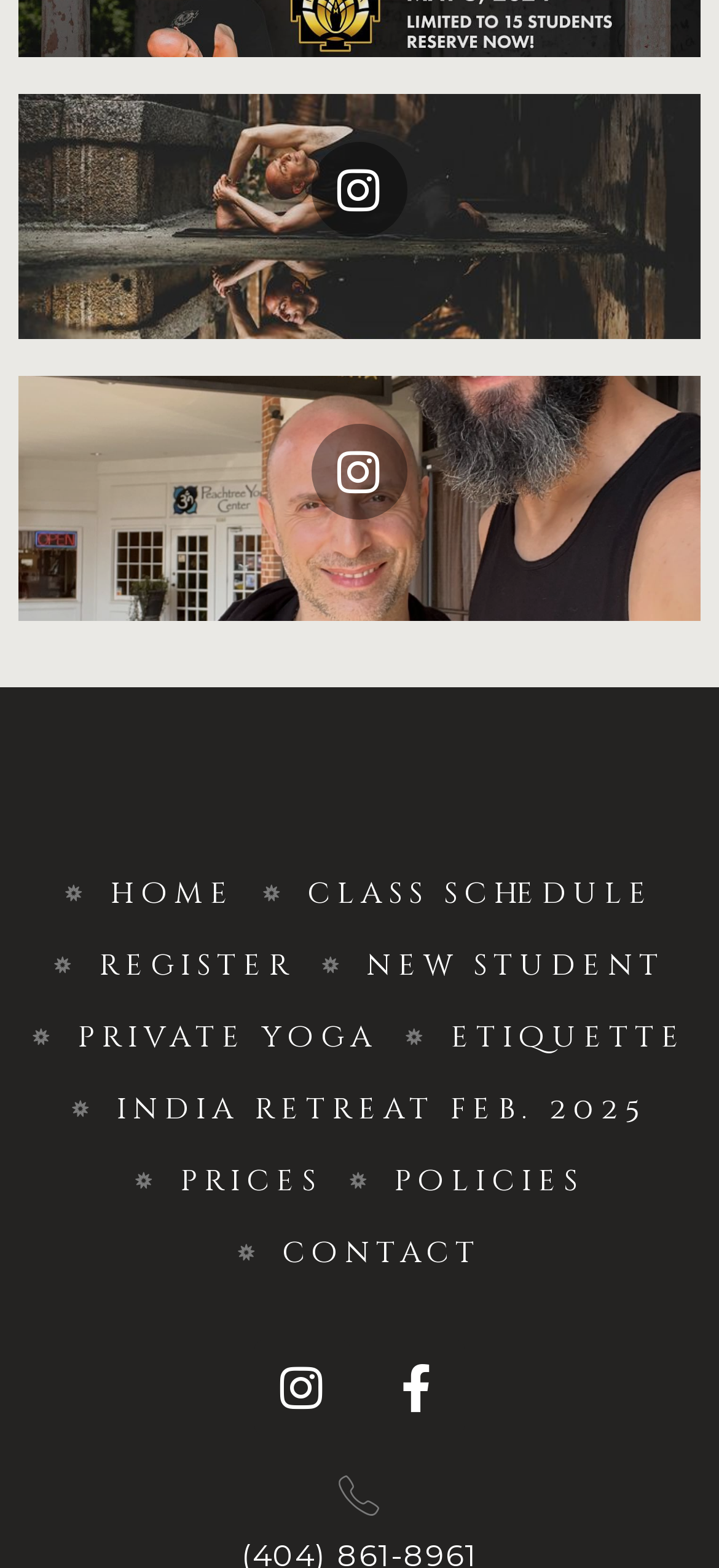Could you specify the bounding box coordinates for the clickable section to complete the following instruction: "visit instagram"?

[0.026, 0.06, 0.974, 0.216]